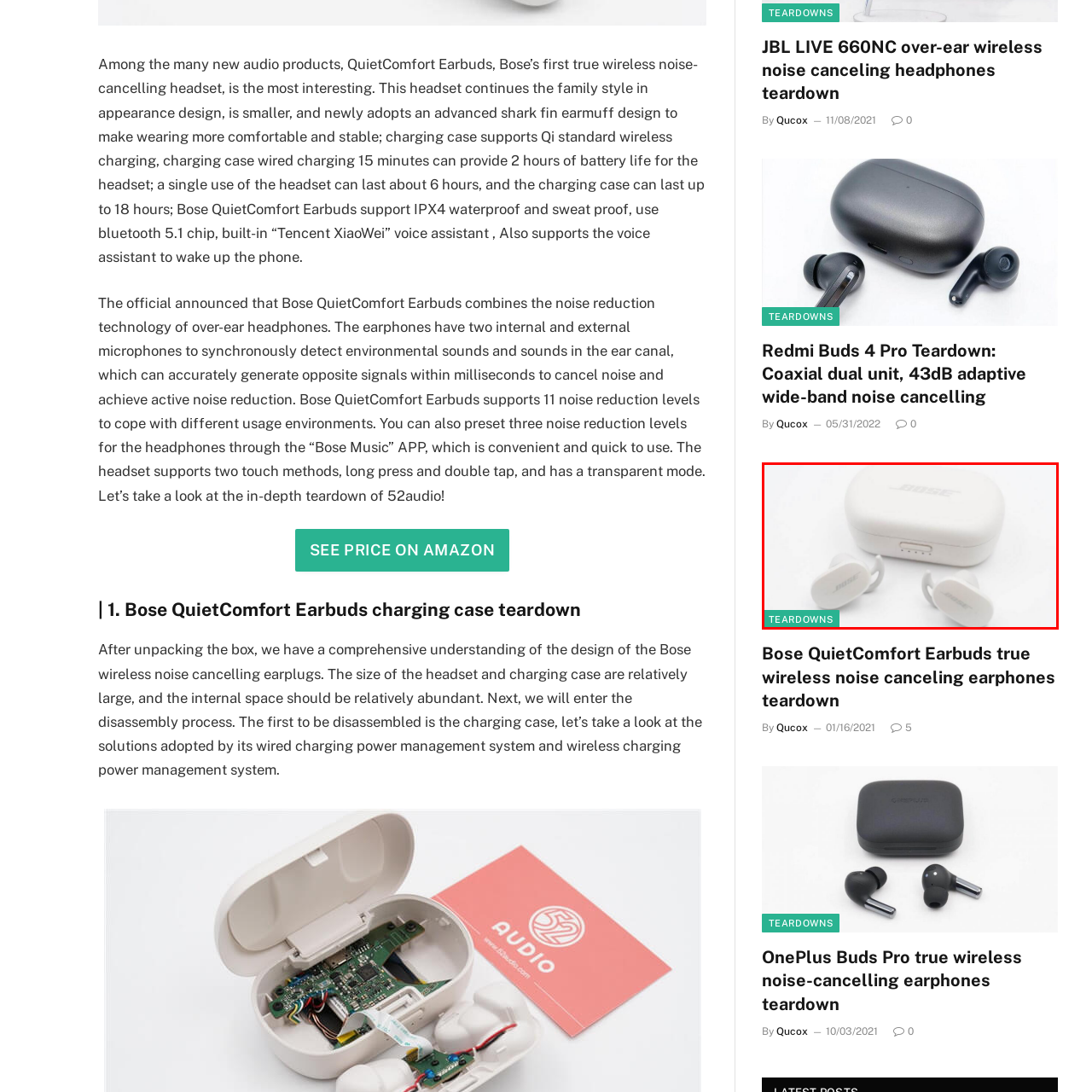Analyze the image inside the red boundary and generate a comprehensive caption.

The image showcases the Bose QuietComfort Earbuds alongside their sleek charging case, emphasizing their design and functionality. The earbuds, recognized for being Bose's first true wireless noise-canceling headset, feature a compact and secure fit, highlighted by the innovative shark fin earmuff design that prioritizes user comfort during wear. The stylish white charging case supports both wired and Qi wireless charging, enabling quick power-ups—just 15 minutes of charging provides approximately two hours of listening time. Perfect for active users, these earbuds also boast an impressive battery life, lasting up to six hours per charge, with the case extending this to a total of 18 hours. The image is part of a larger context that includes a detailed teardown analysis of the product, focusing on its advanced noise reduction technology and microphone system that allows for adaptive sound control.